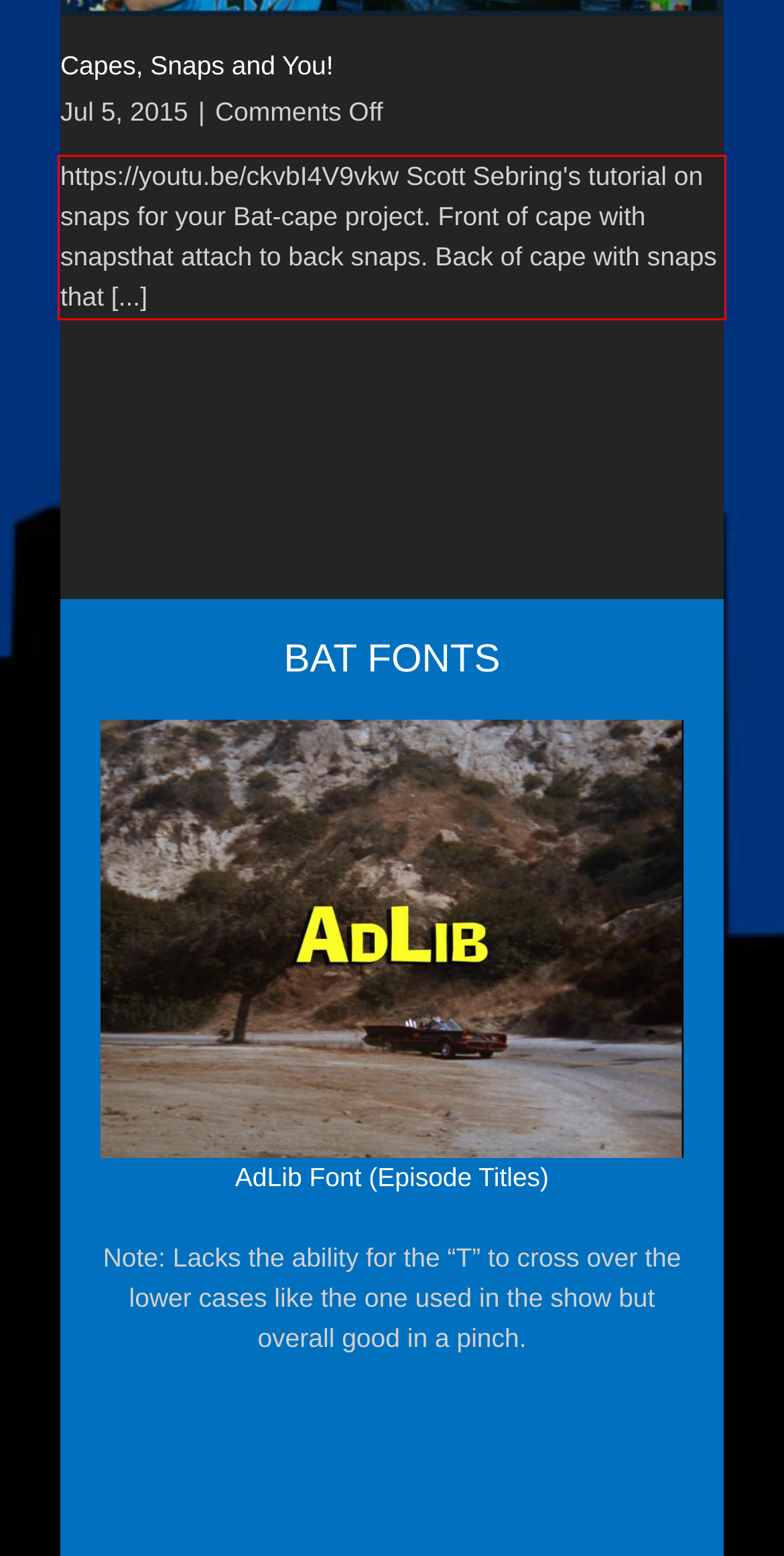You are presented with a screenshot containing a red rectangle. Extract the text found inside this red bounding box.

https://youtu.be/ckvbI4V9vkw Scott Sebring's tutorial on snaps for your Bat-cape project. Front of cape with snapsthat attach to back snaps. Back of cape with snaps that [...]